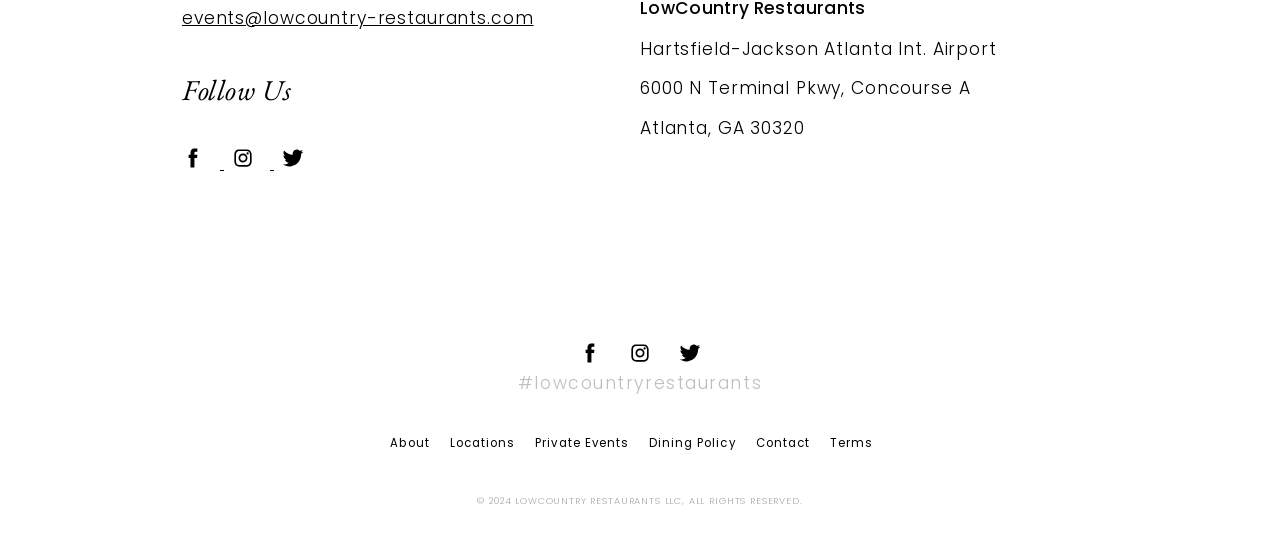Identify the bounding box coordinates of the clickable region to carry out the given instruction: "Contact us".

[0.59, 0.811, 0.633, 0.84]